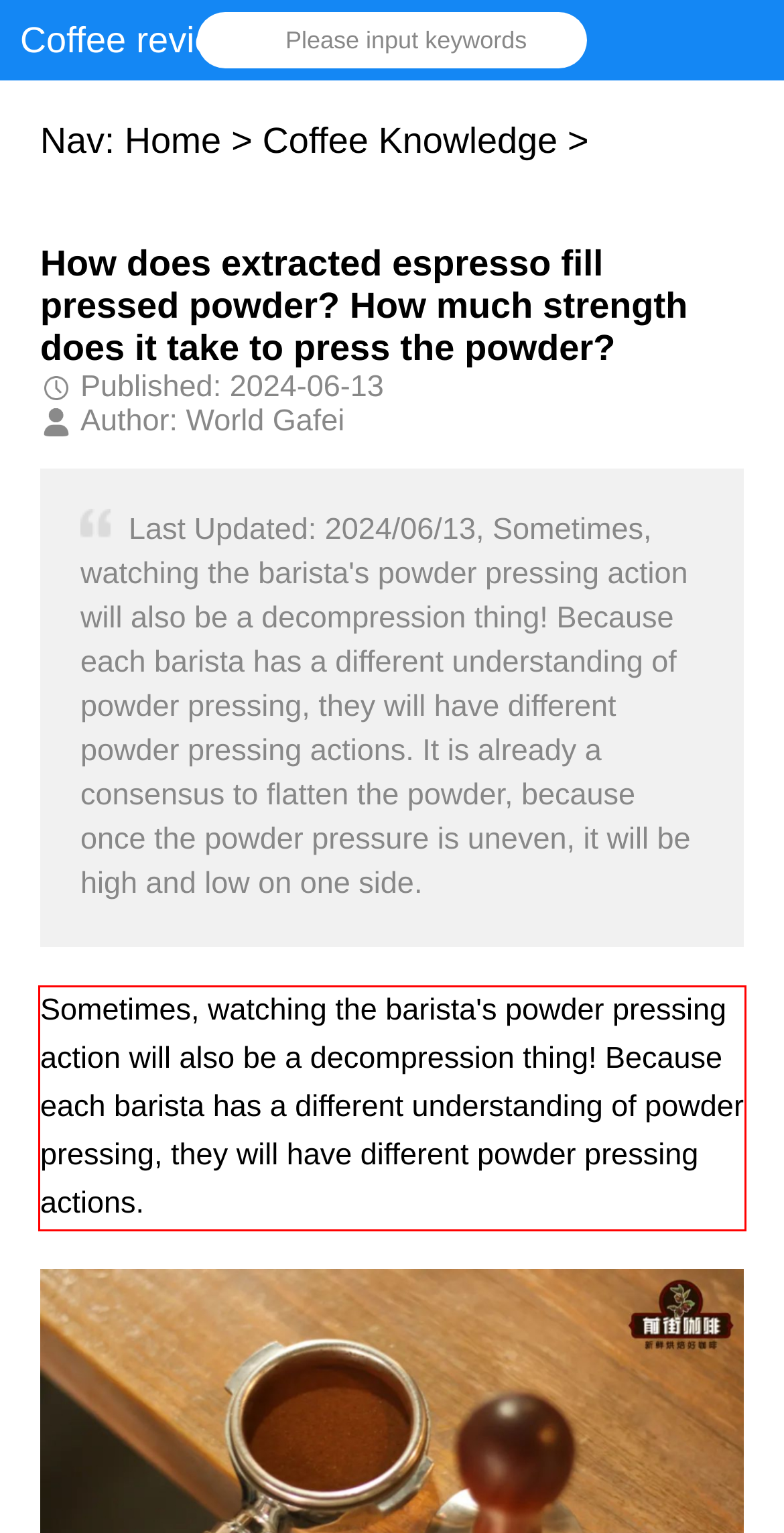Given a webpage screenshot, locate the red bounding box and extract the text content found inside it.

Sometimes, watching the barista's powder pressing action will also be a decompression thing! Because each barista has a different understanding of powder pressing, they will have different powder pressing actions.